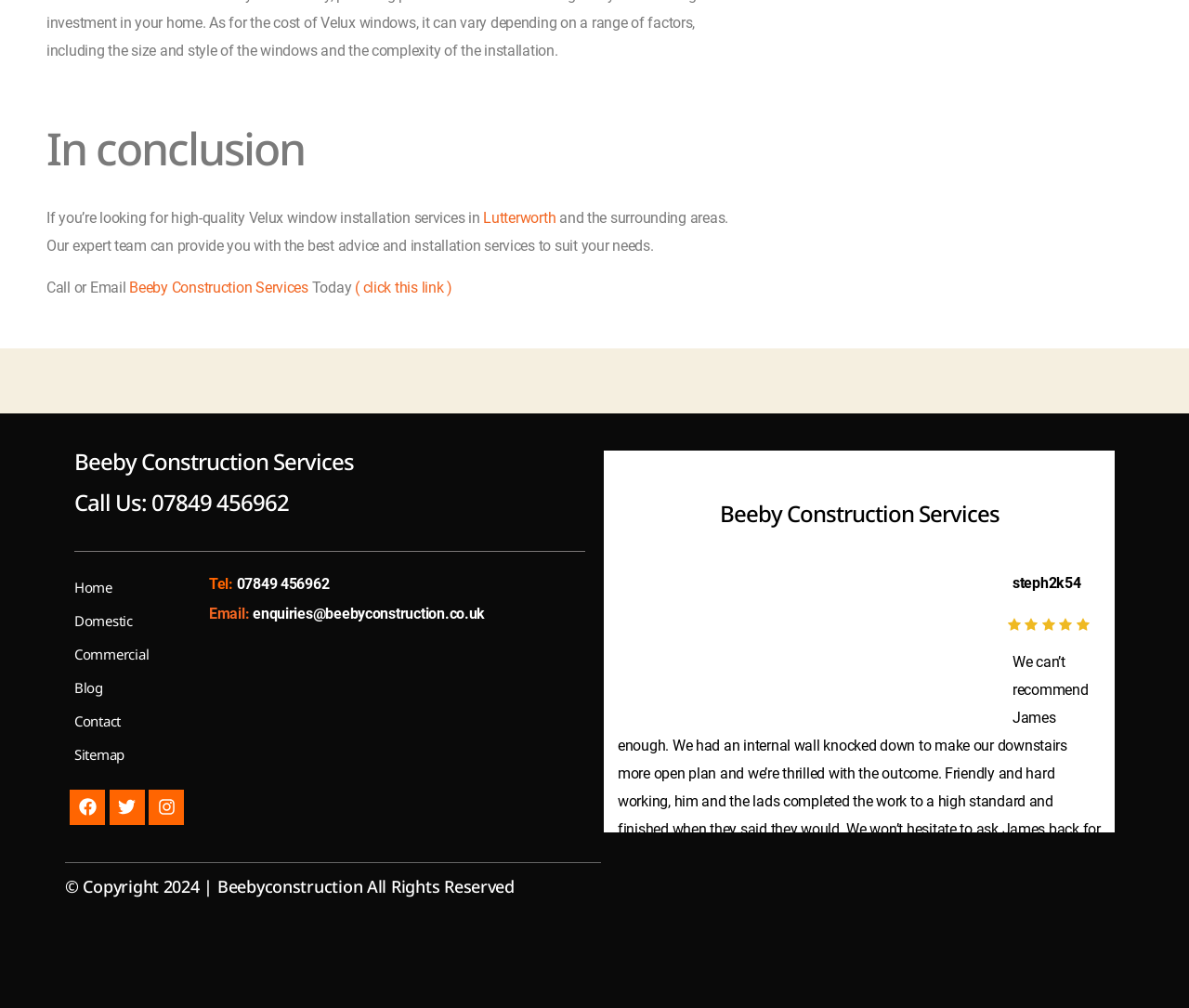Identify the bounding box for the UI element described as: "Blog". The coordinates should be four float numbers between 0 and 1, i.e., [left, top, right, bottom].

[0.062, 0.665, 0.16, 0.698]